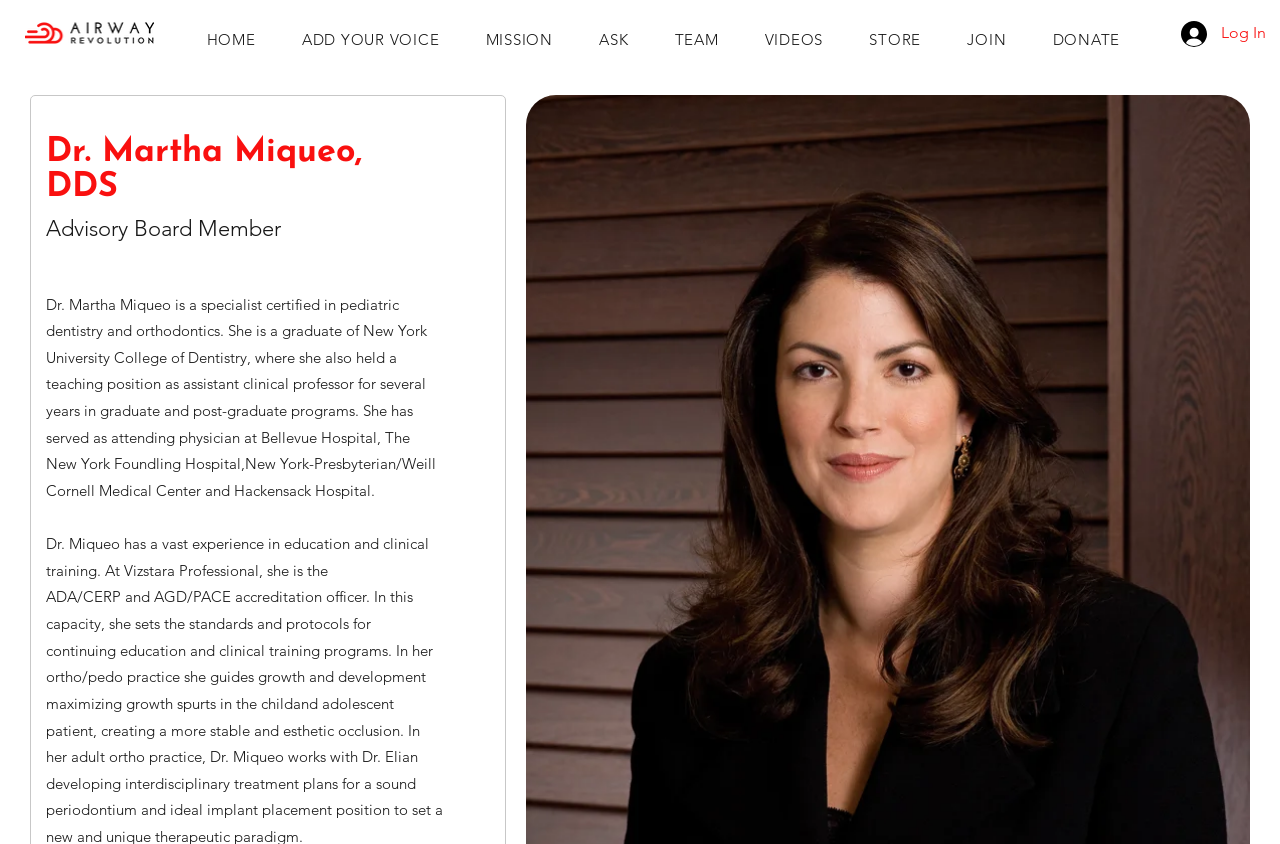Please specify the bounding box coordinates for the clickable region that will help you carry out the instruction: "click the ADD YOUR VOICE link".

[0.218, 0.026, 0.361, 0.067]